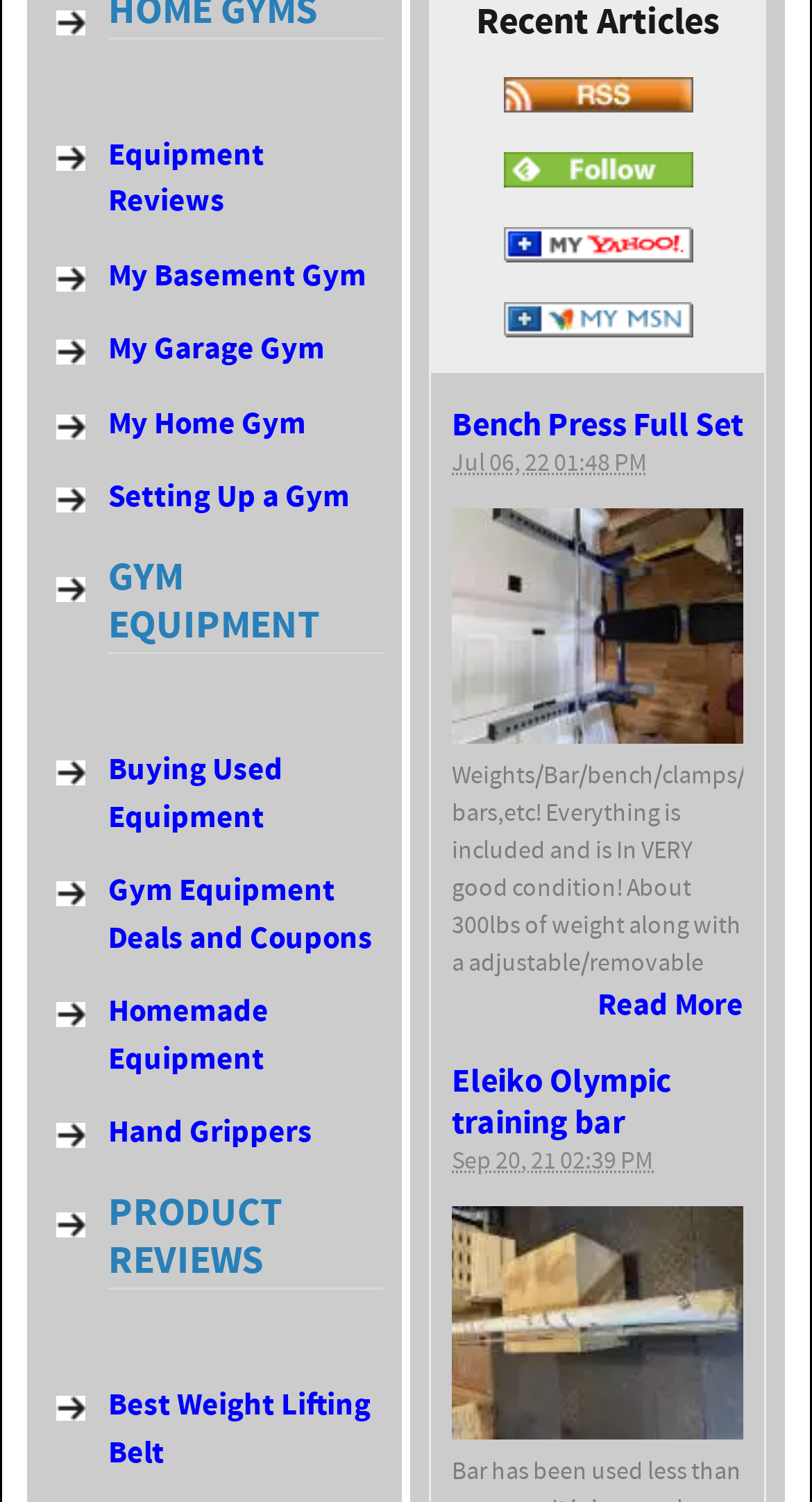Give a succinct answer to this question in a single word or phrase: 
How many links are there to read more about gym equipment?

At least 2